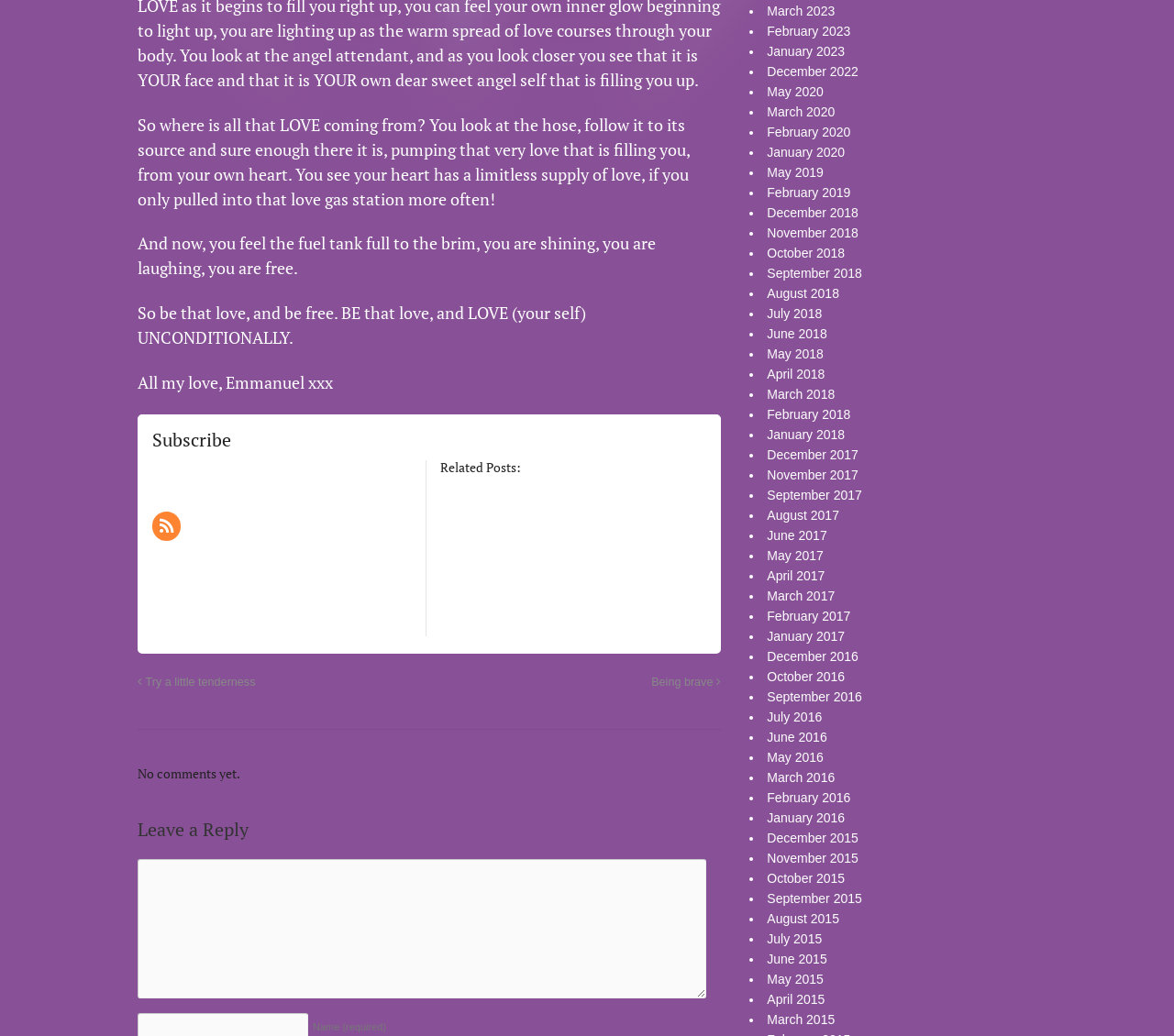Determine the bounding box for the UI element that matches this description: "BEING AN AMBASSADOR OF LOVE".

[0.386, 0.467, 0.568, 0.481]